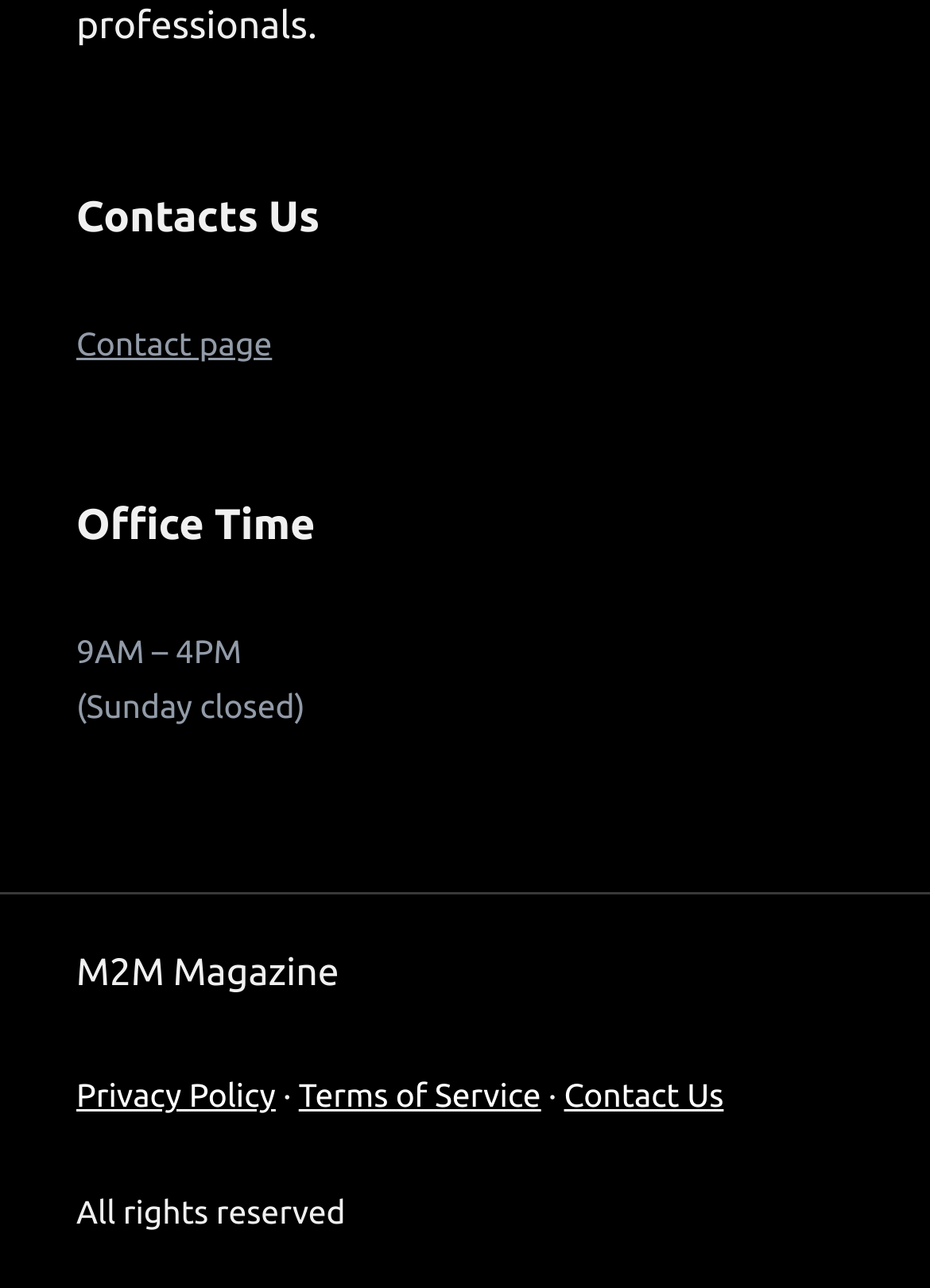Determine the bounding box coordinates (top-left x, top-left y, bottom-right x, bottom-right y) of the UI element described in the following text: Terms of Service

[0.321, 0.835, 0.582, 0.865]